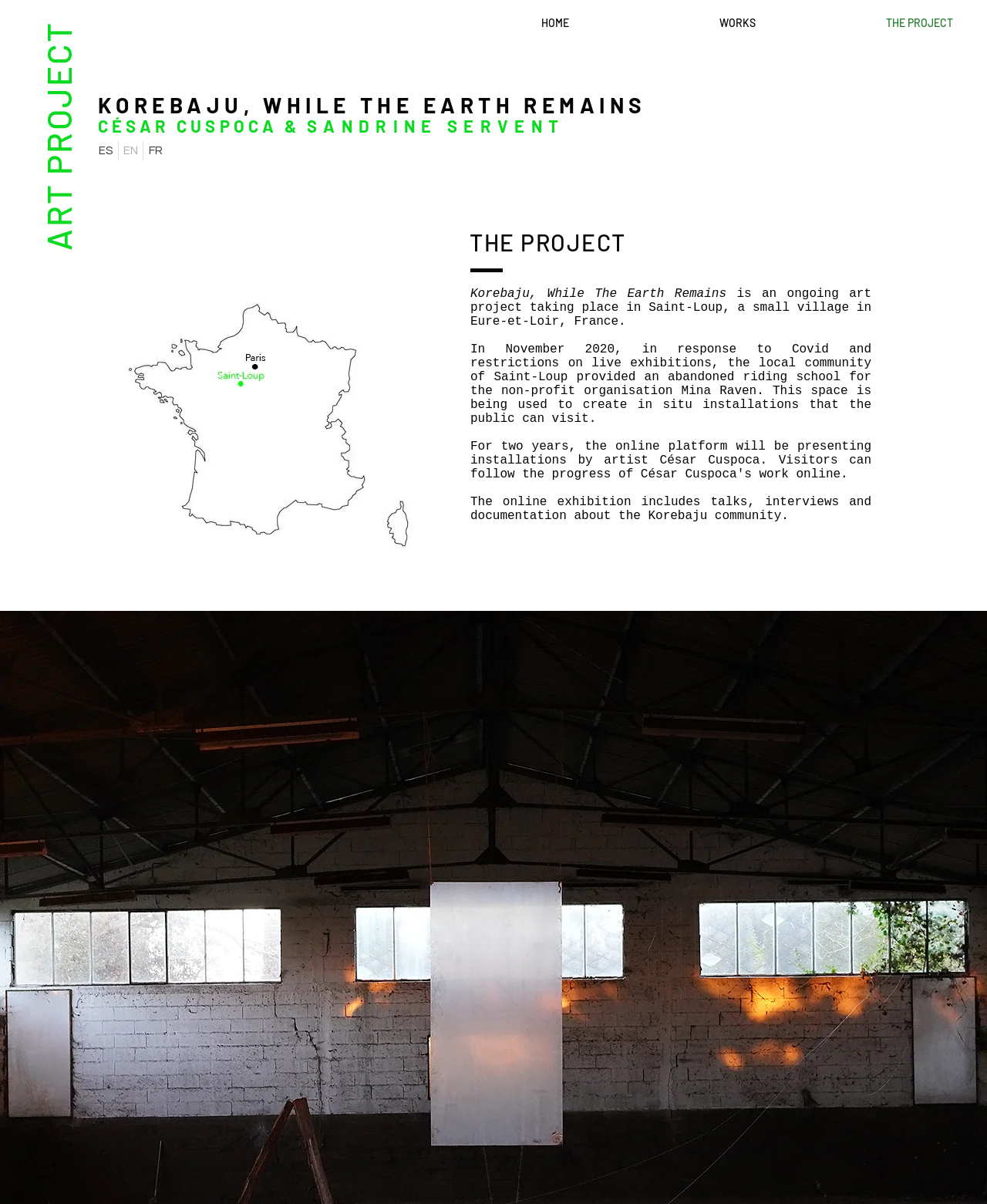What is the location of the art project?
Please answer the question with a single word or phrase, referencing the image.

Saint-Loup, France